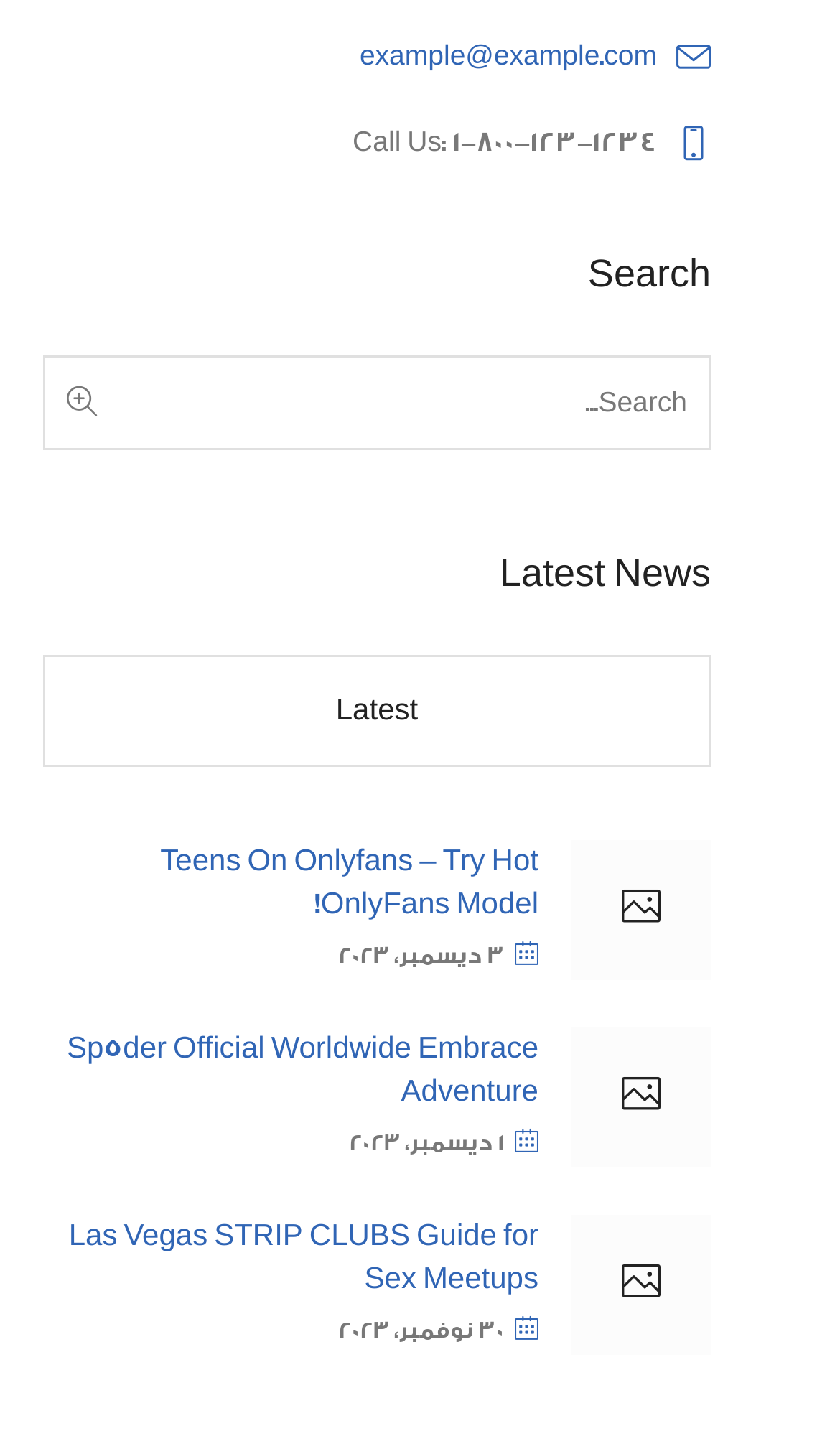Answer the question with a brief word or phrase:
How many news articles are displayed?

4